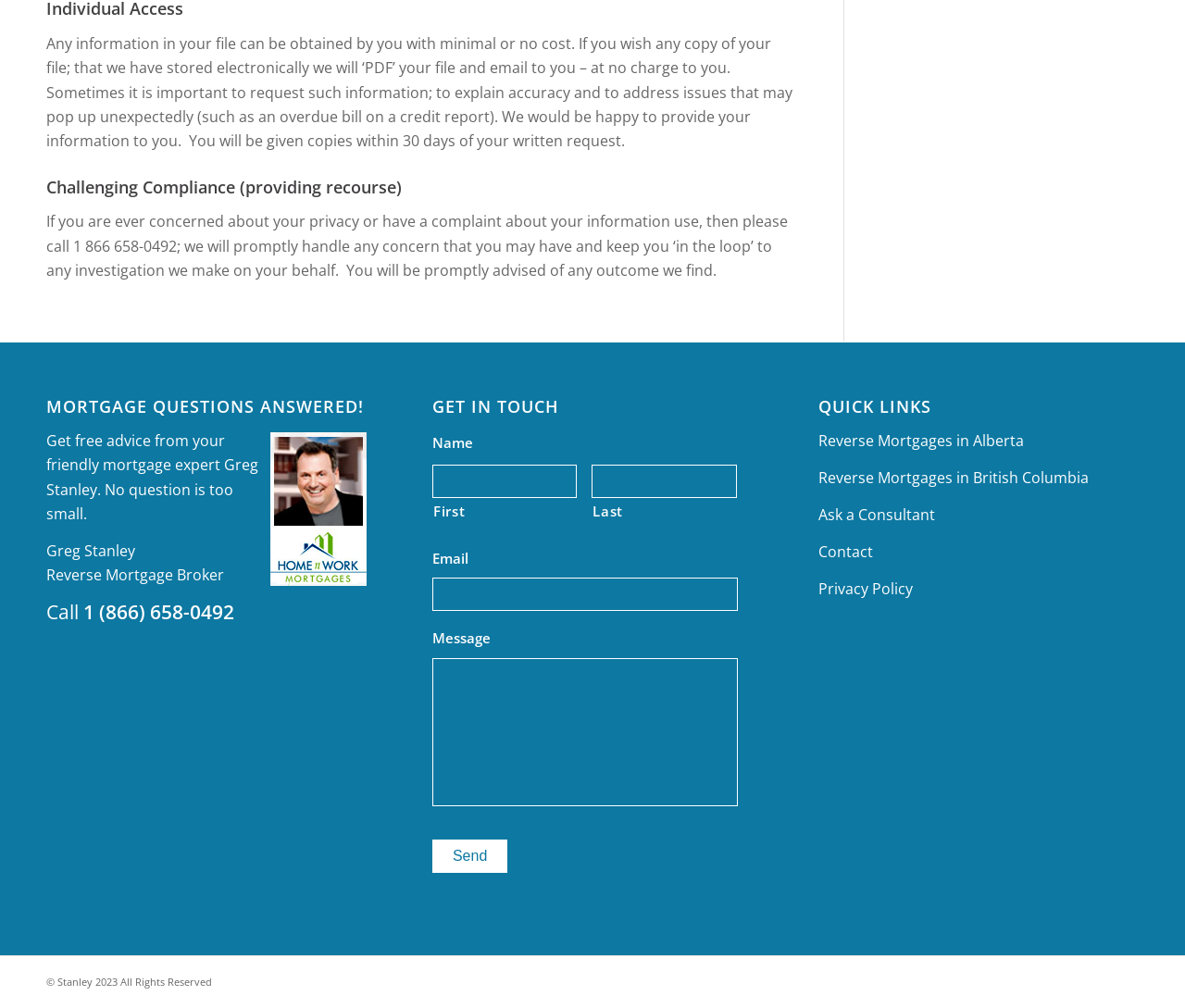Identify the coordinates of the bounding box for the element that must be clicked to accomplish the instruction: "Ask a consultant".

[0.691, 0.5, 0.789, 0.521]